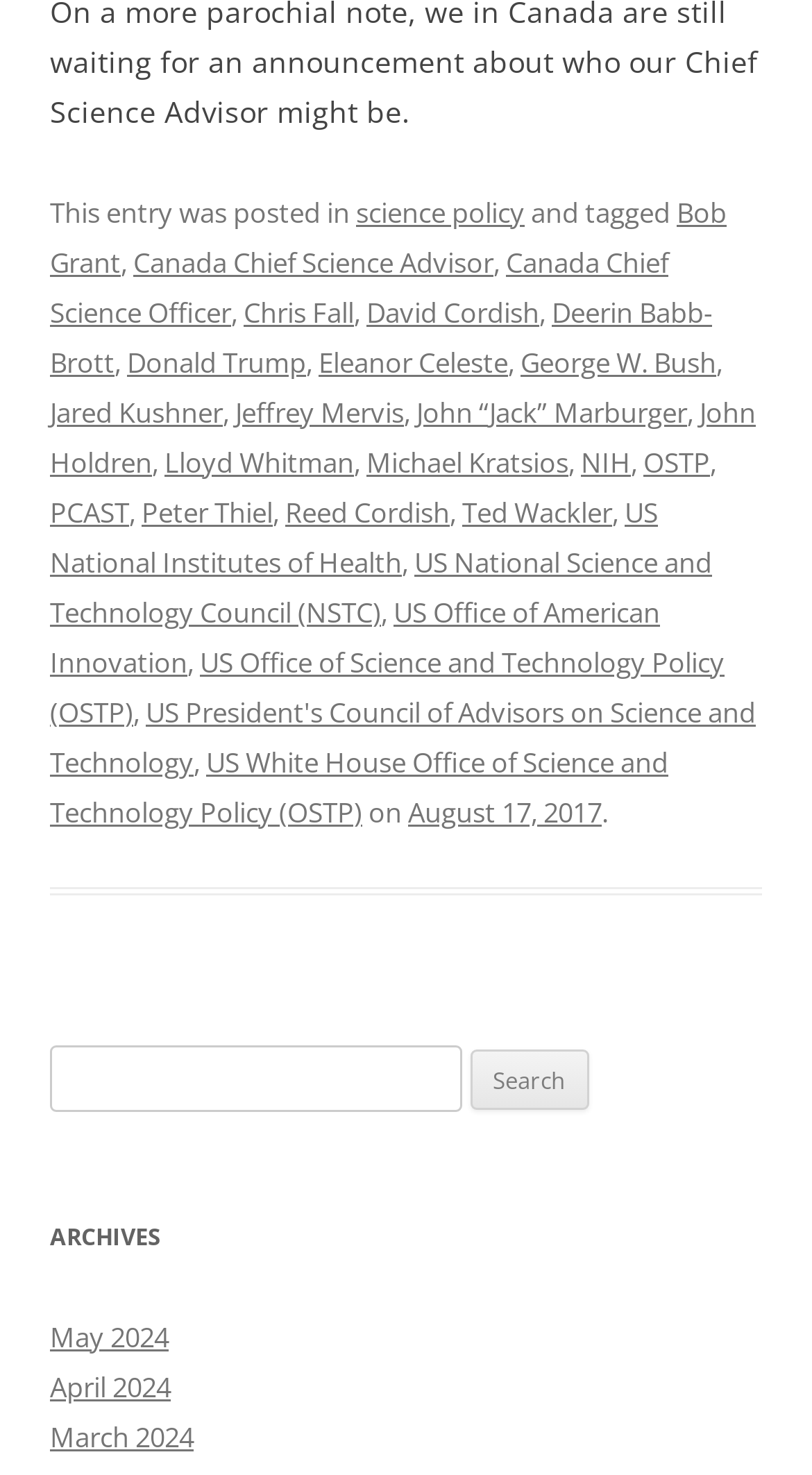Determine the bounding box coordinates of the region to click in order to accomplish the following instruction: "check out Film". Provide the coordinates as four float numbers between 0 and 1, specifically [left, top, right, bottom].

None